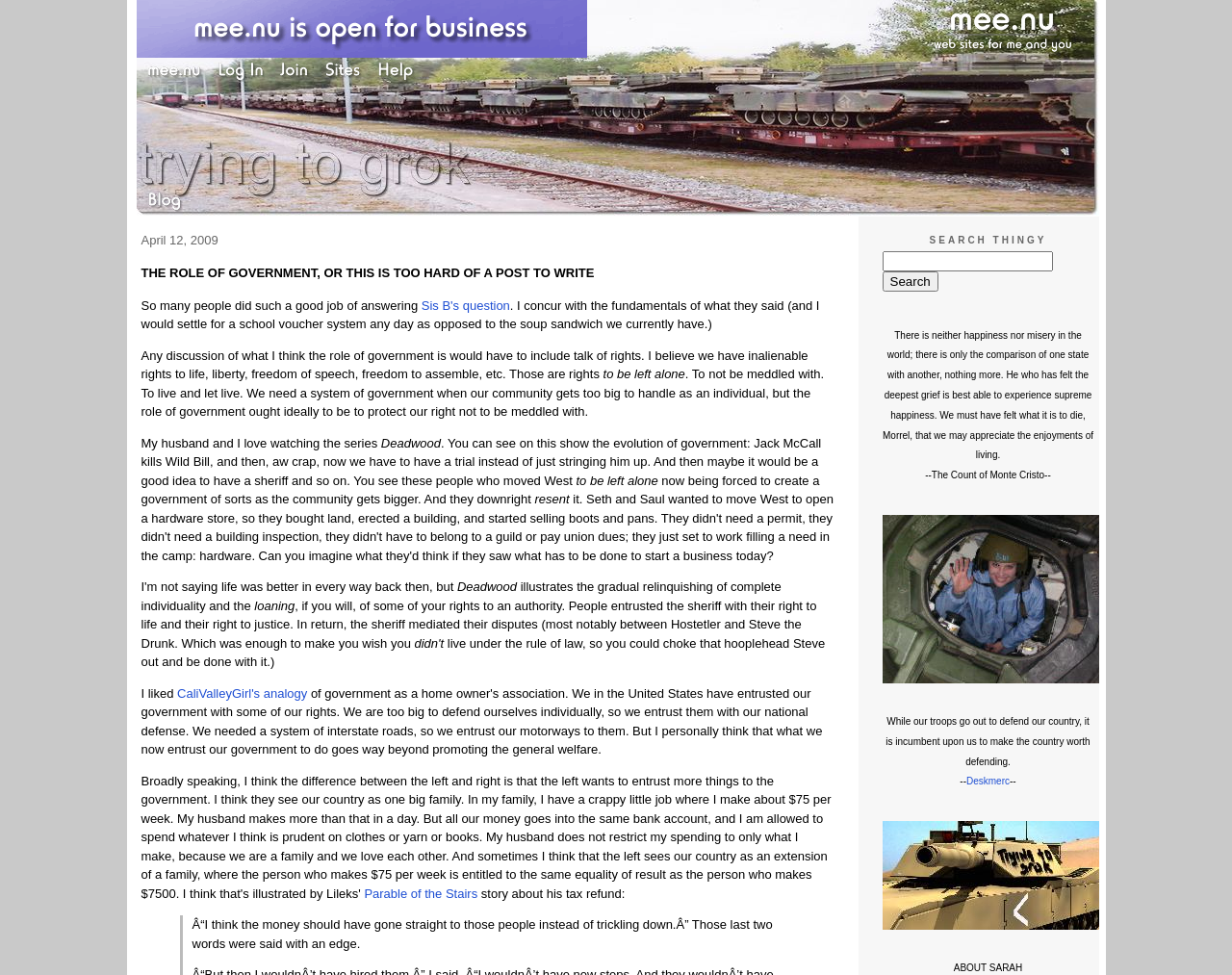Determine the bounding box coordinates for the clickable element required to fulfill the instruction: "Click the 'Book Appointment' link". Provide the coordinates as four float numbers between 0 and 1, i.e., [left, top, right, bottom].

None